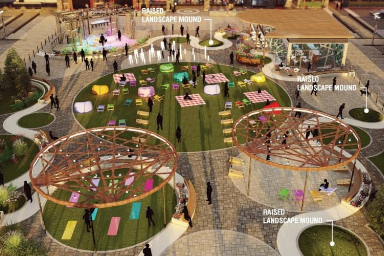Provide a thorough and detailed response to the question by examining the image: 
What type of structures are depicted in the design?

The design incorporates several structures that are likely to serve as pavilions or gathering points, enhancing the versatility of the space for events and leisure activities, and providing a focal point for visitors to congregate and socialize.